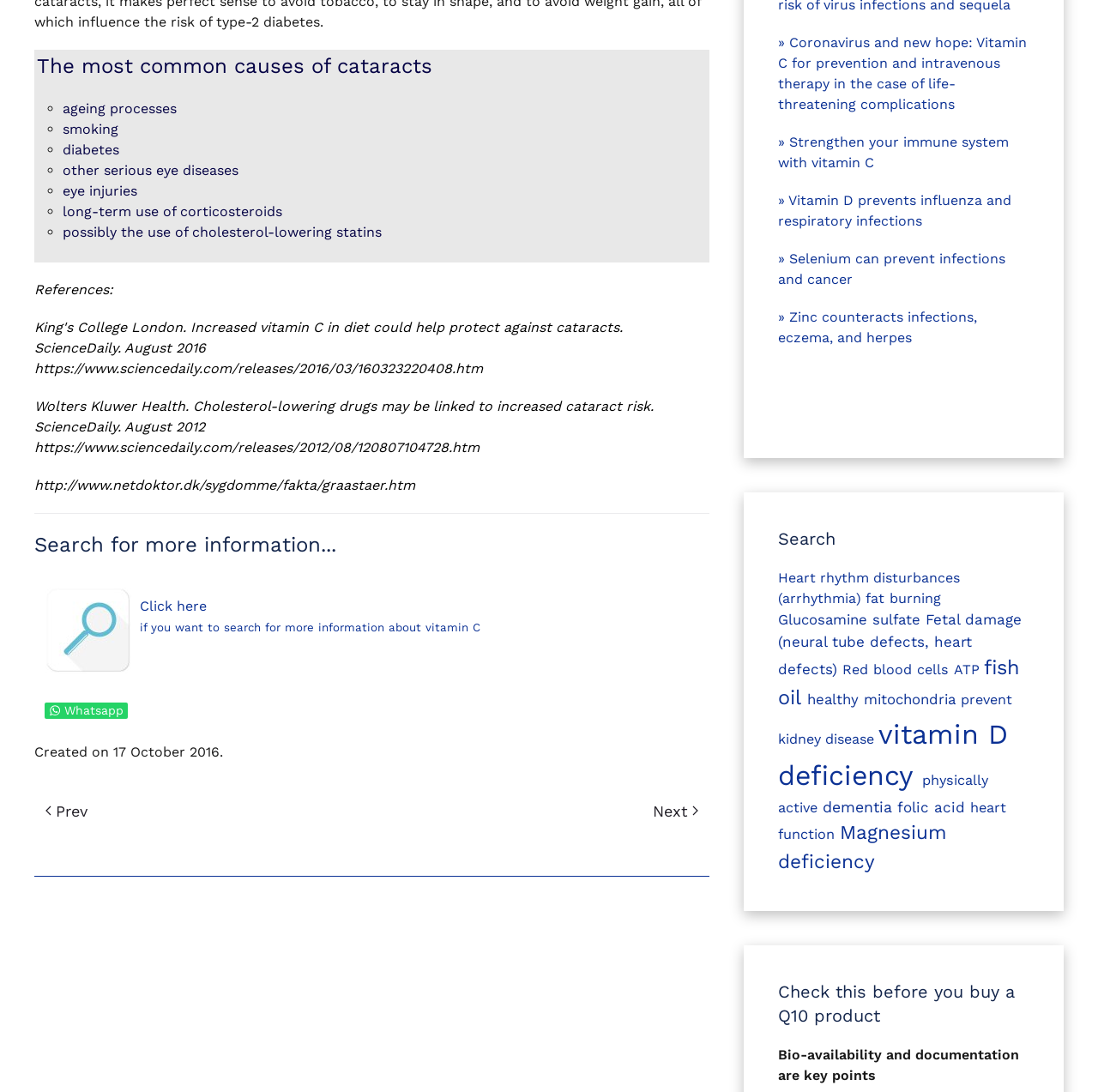From the webpage screenshot, predict the bounding box coordinates (top-left x, top-left y, bottom-right x, bottom-right y) for the UI element described here: Heart rhythm disturbances (arrhythmia)

[0.708, 0.522, 0.874, 0.555]